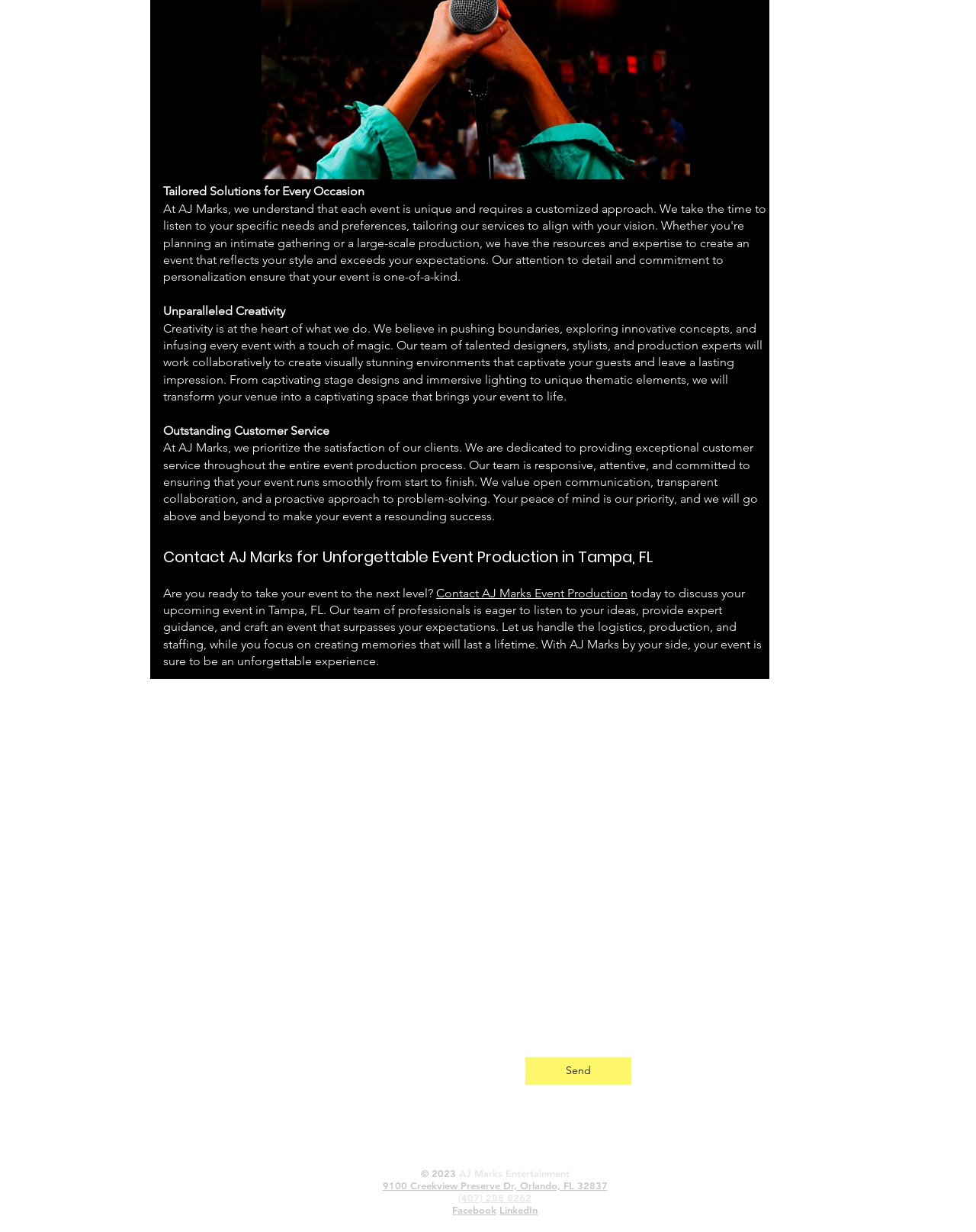Identify the bounding box coordinates of the region that should be clicked to execute the following instruction: "Get in touch".

[0.141, 0.646, 0.395, 0.658]